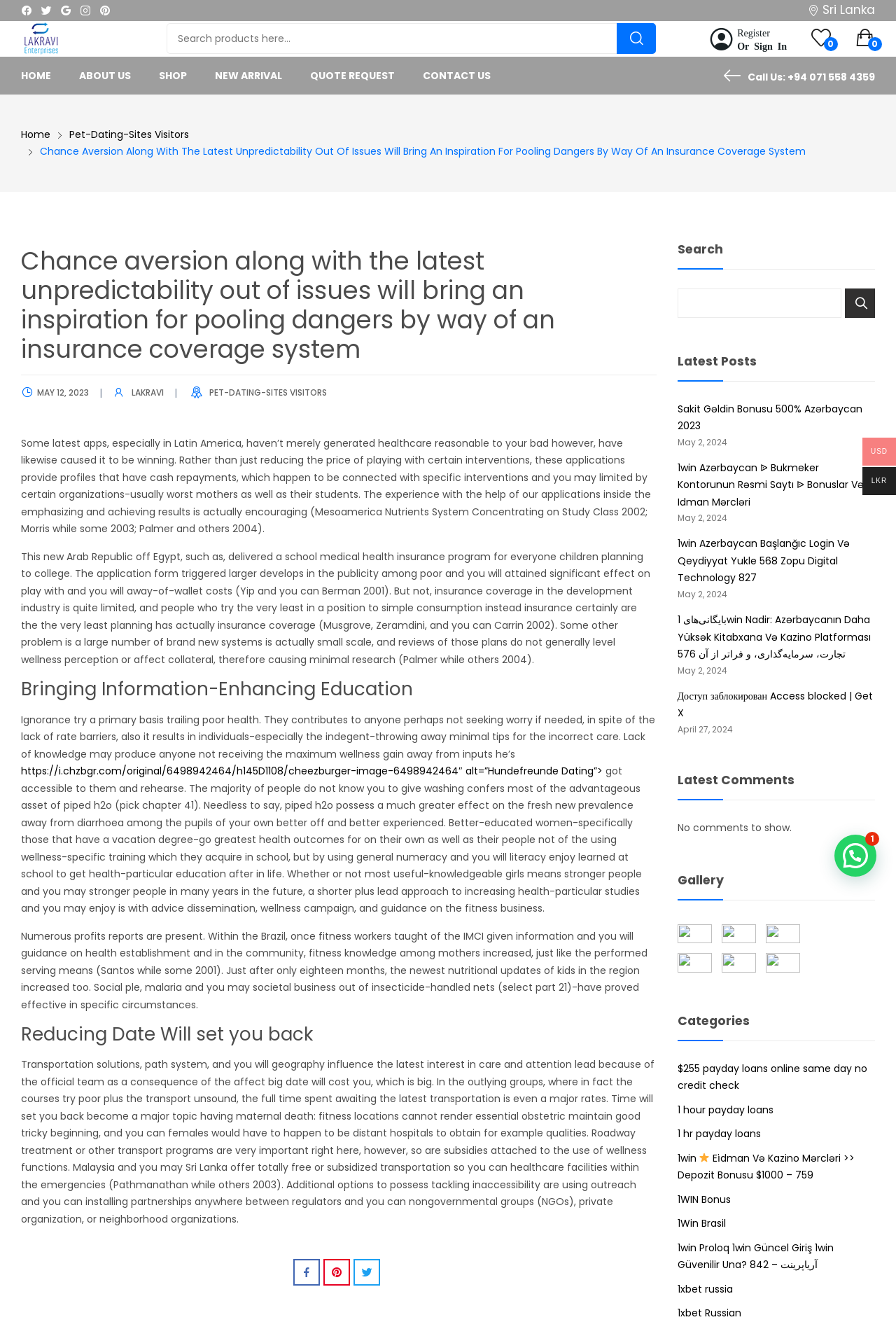Please determine the bounding box coordinates of the area that needs to be clicked to complete this task: 'Go to HOME page'. The coordinates must be four float numbers between 0 and 1, formatted as [left, top, right, bottom].

[0.023, 0.043, 0.057, 0.071]